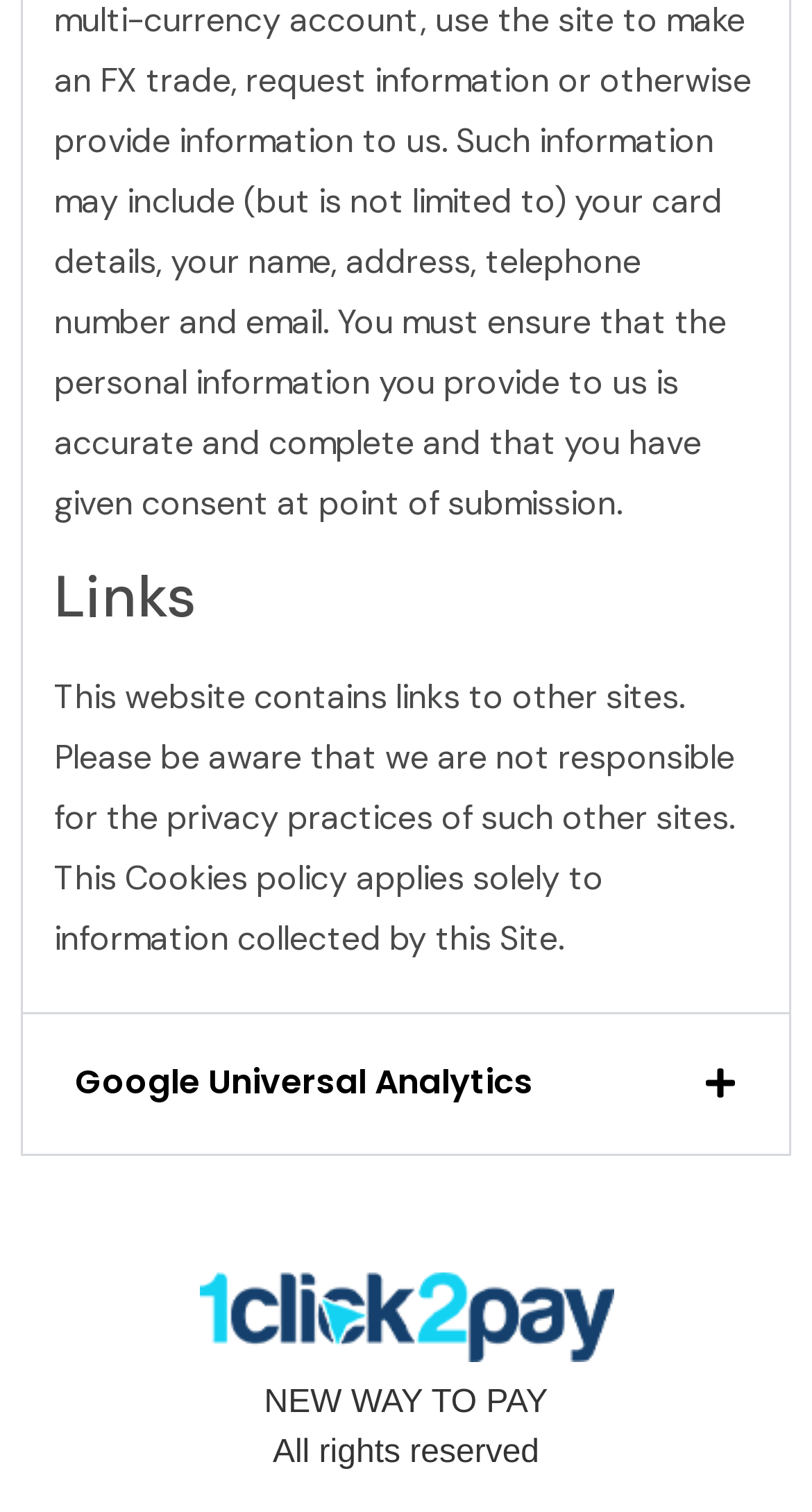What is the purpose of the website?
Answer the question with a single word or phrase by looking at the picture.

Links to other sites